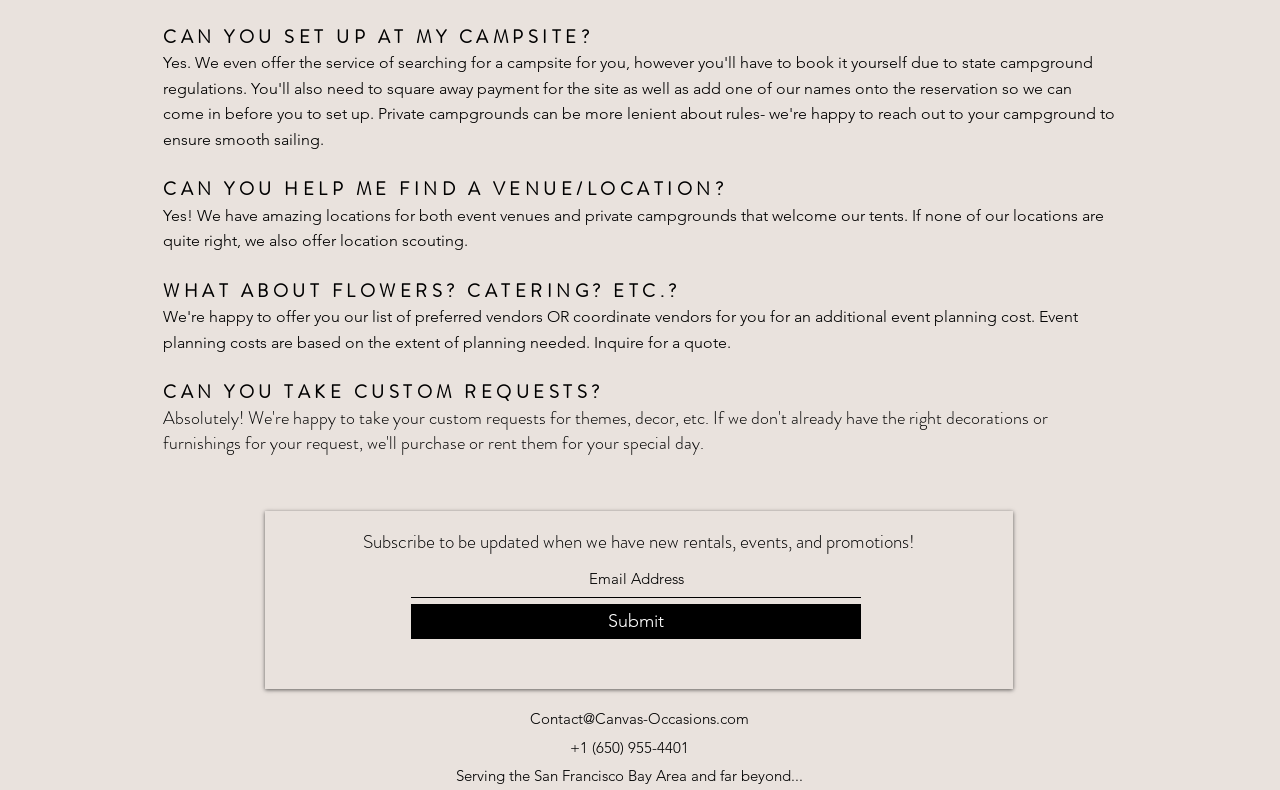From the details in the image, provide a thorough response to the question: What is the contact email of Canvas Occasions?

The contact email is explicitly mentioned at the bottom of the webpage as 'Contact@Canvas-Occasions.com'.